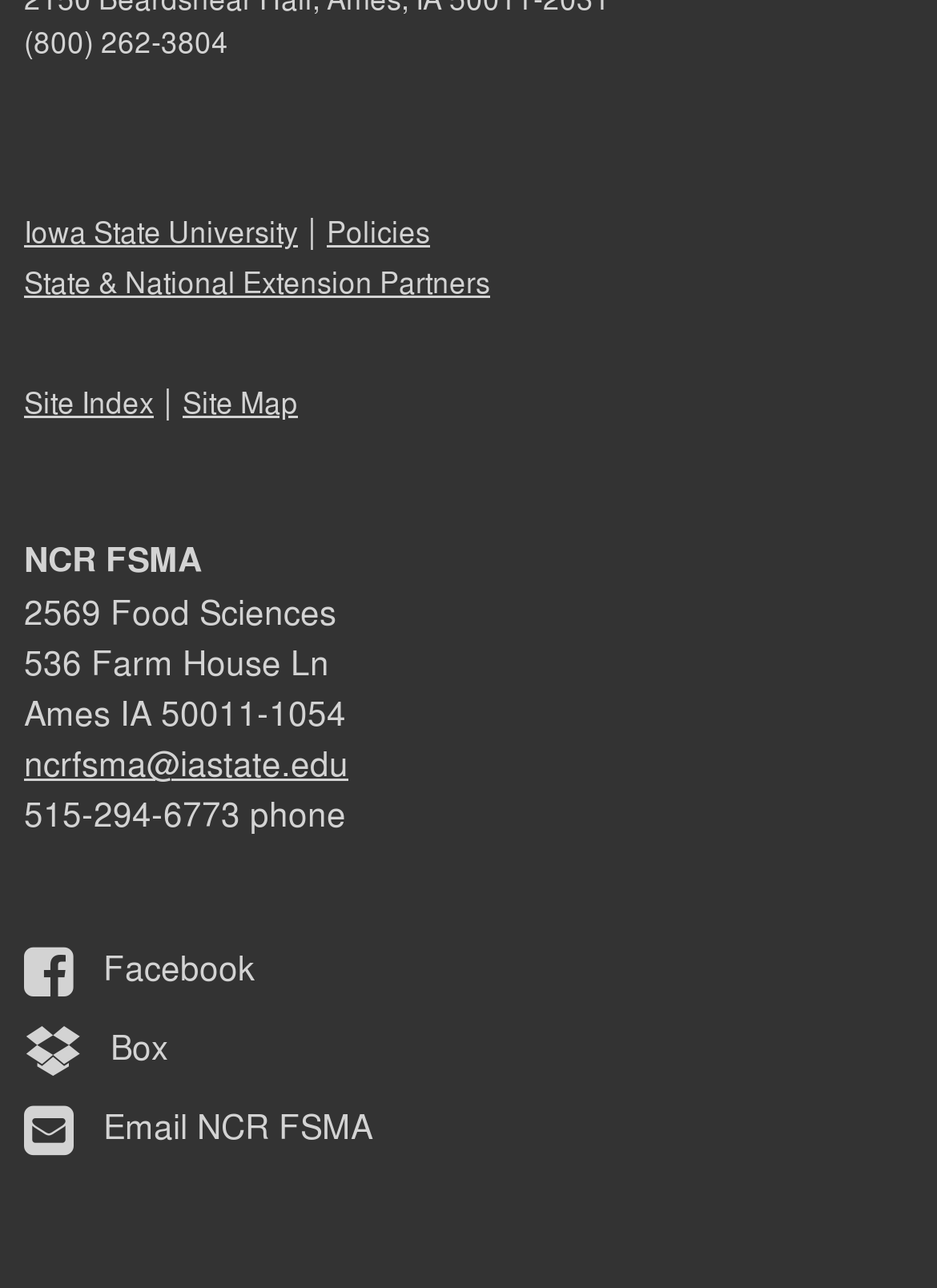Respond with a single word or short phrase to the following question: 
What is the name of the university associated with NCR FSMA?

Iowa State University